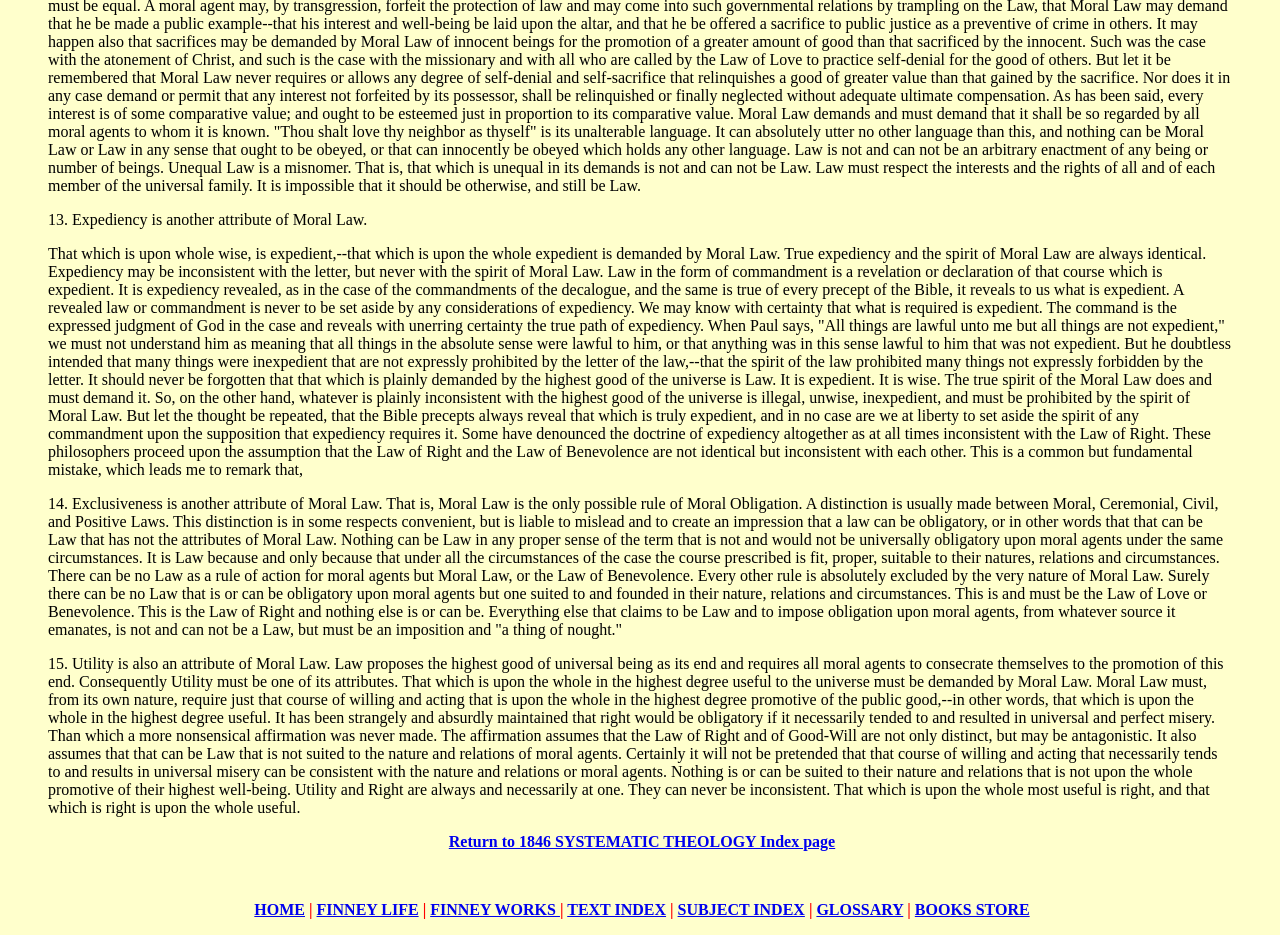What is the relationship between Moral Law and the highest good of the universe? Observe the screenshot and provide a one-word or short phrase answer.

Moral Law demands it